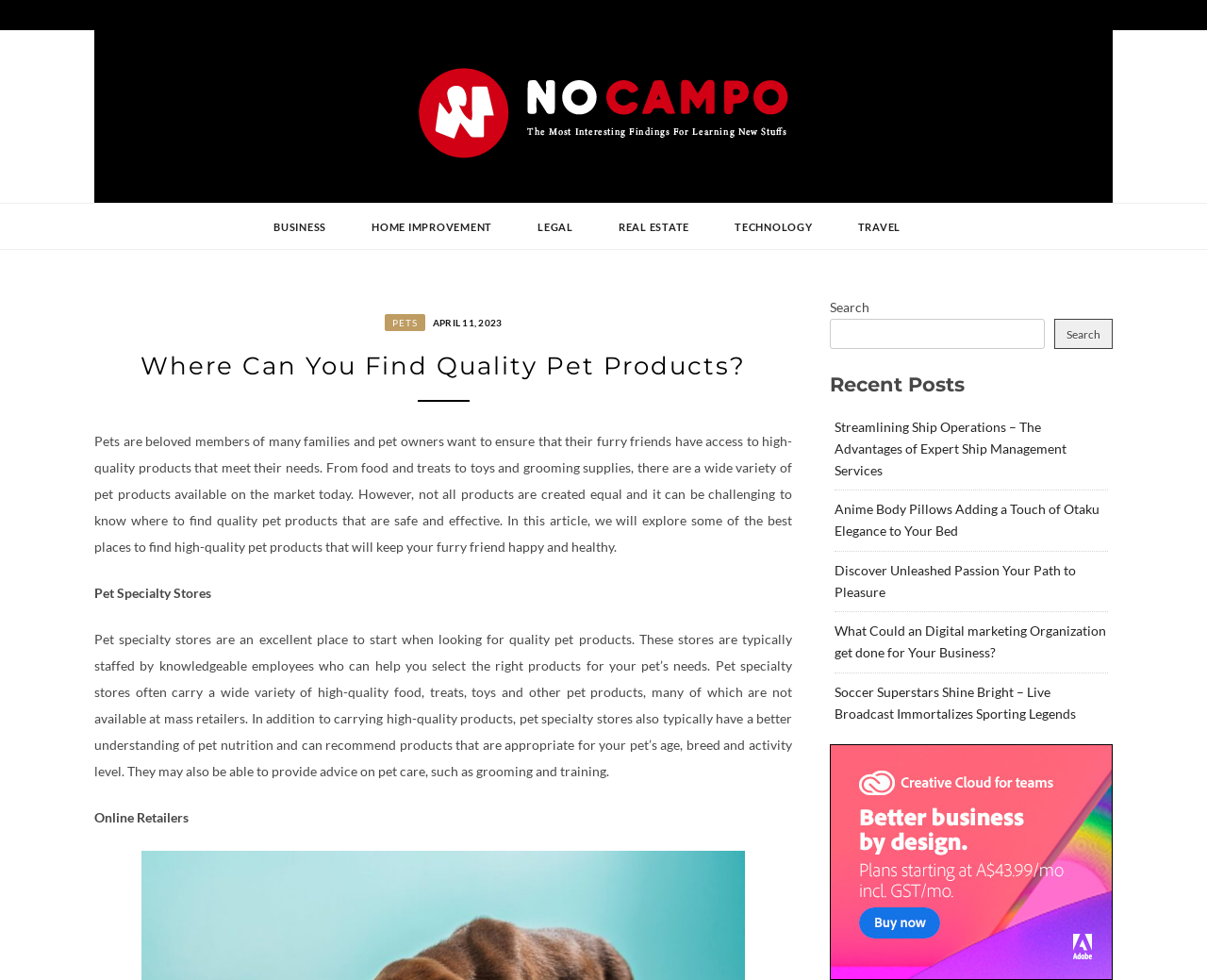Use a single word or phrase to respond to the question:
What type of stores are recommended for pet owners?

Pet specialty stores